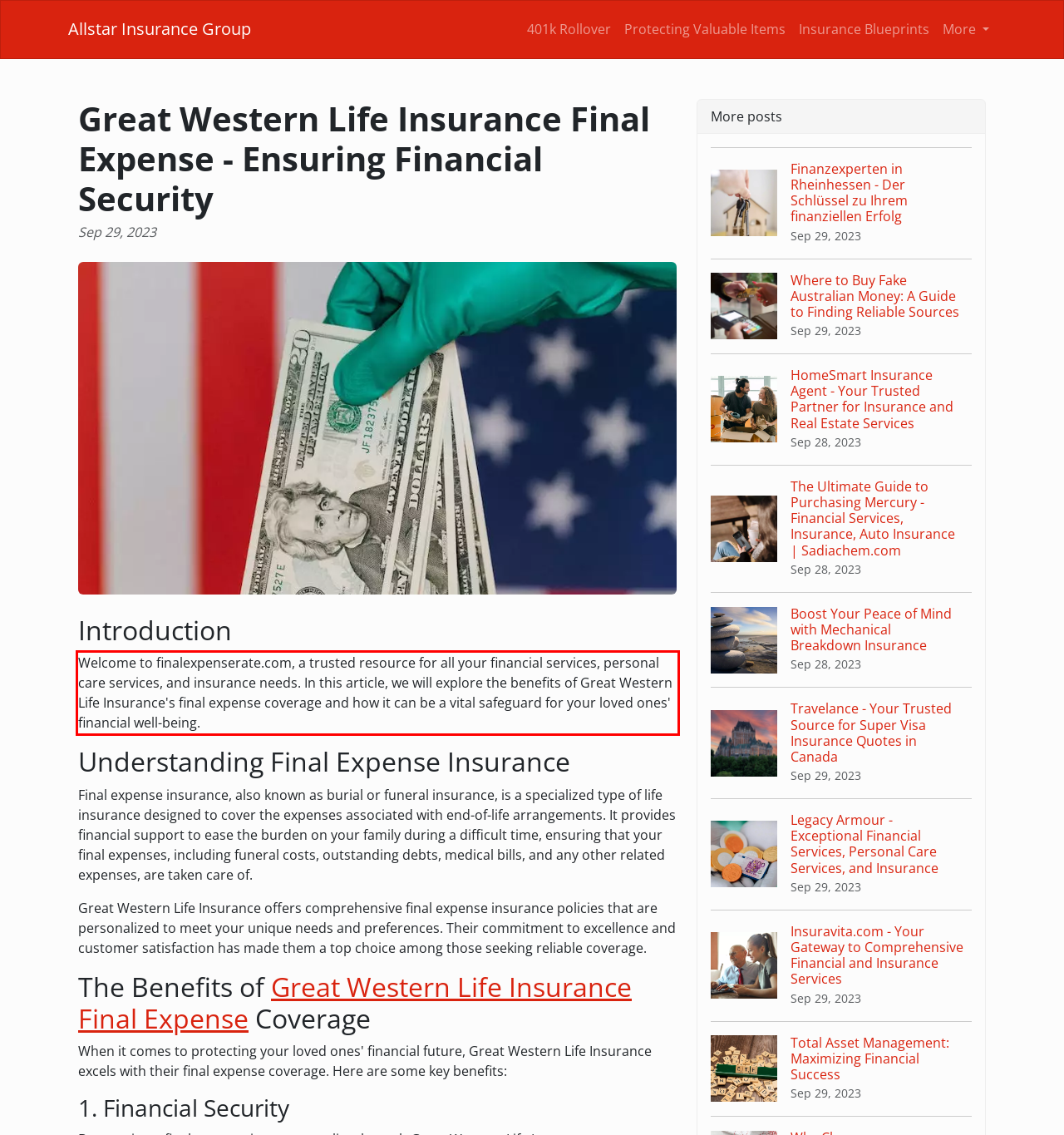Observe the screenshot of the webpage, locate the red bounding box, and extract the text content within it.

Welcome to finalexpenserate.com, a trusted resource for all your financial services, personal care services, and insurance needs. In this article, we will explore the benefits of Great Western Life Insurance's final expense coverage and how it can be a vital safeguard for your loved ones' financial well-being.